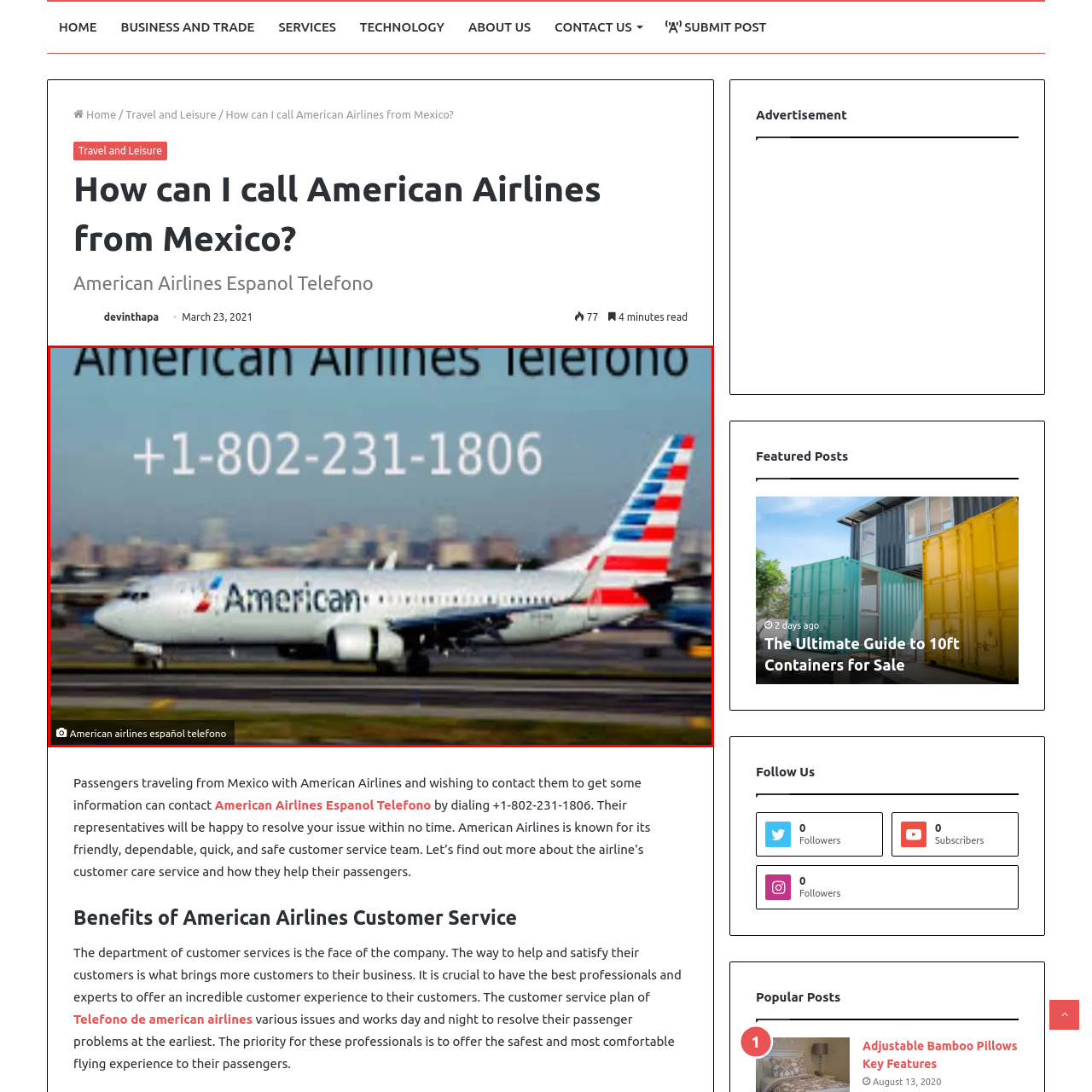Examine the image inside the red outline, What is the purpose of the contact number?
 Answer with a single word or phrase.

Customer service